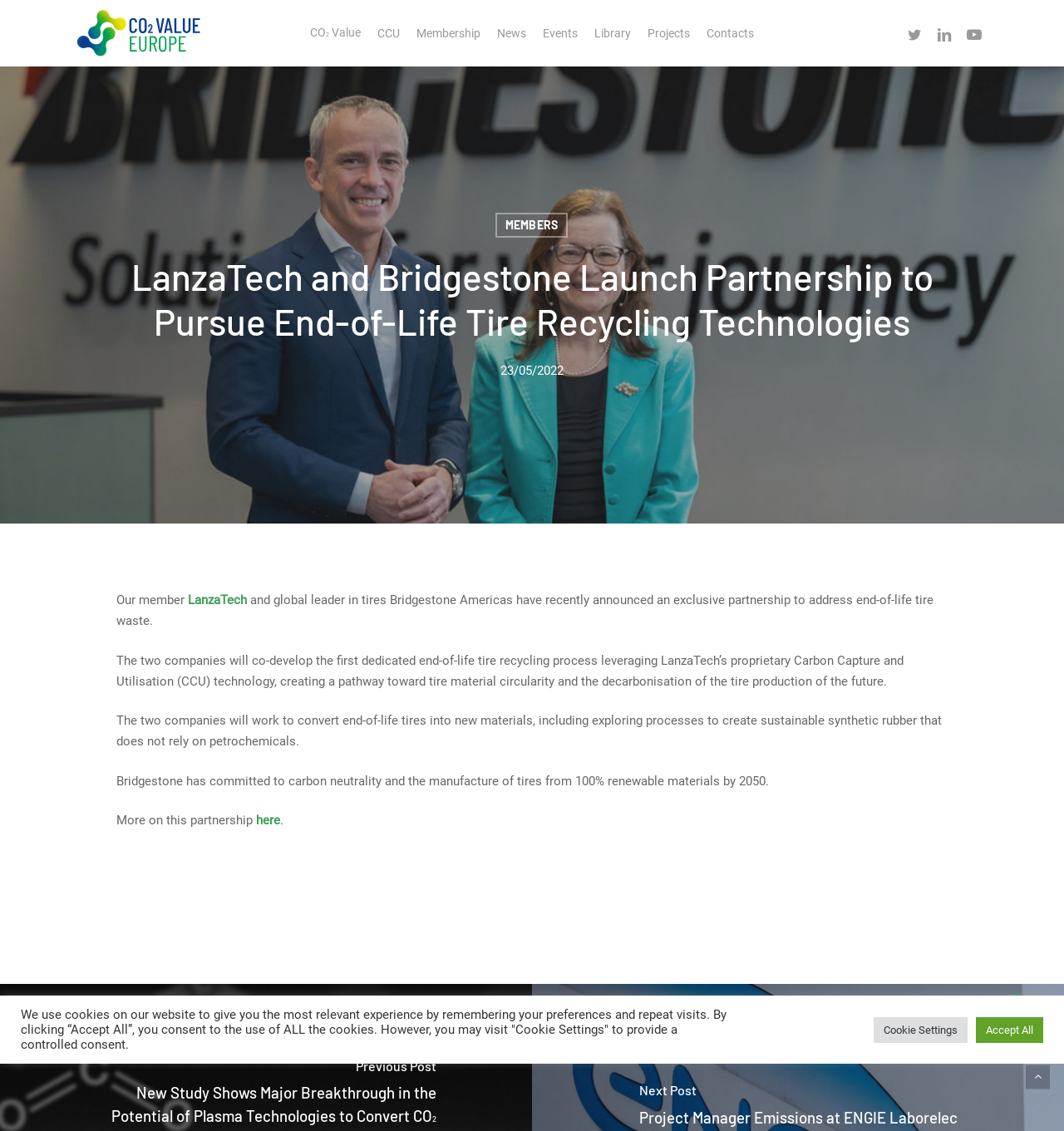Could you highlight the region that needs to be clicked to execute the instruction: "Visit the Membership page"?

[0.391, 0.022, 0.452, 0.037]